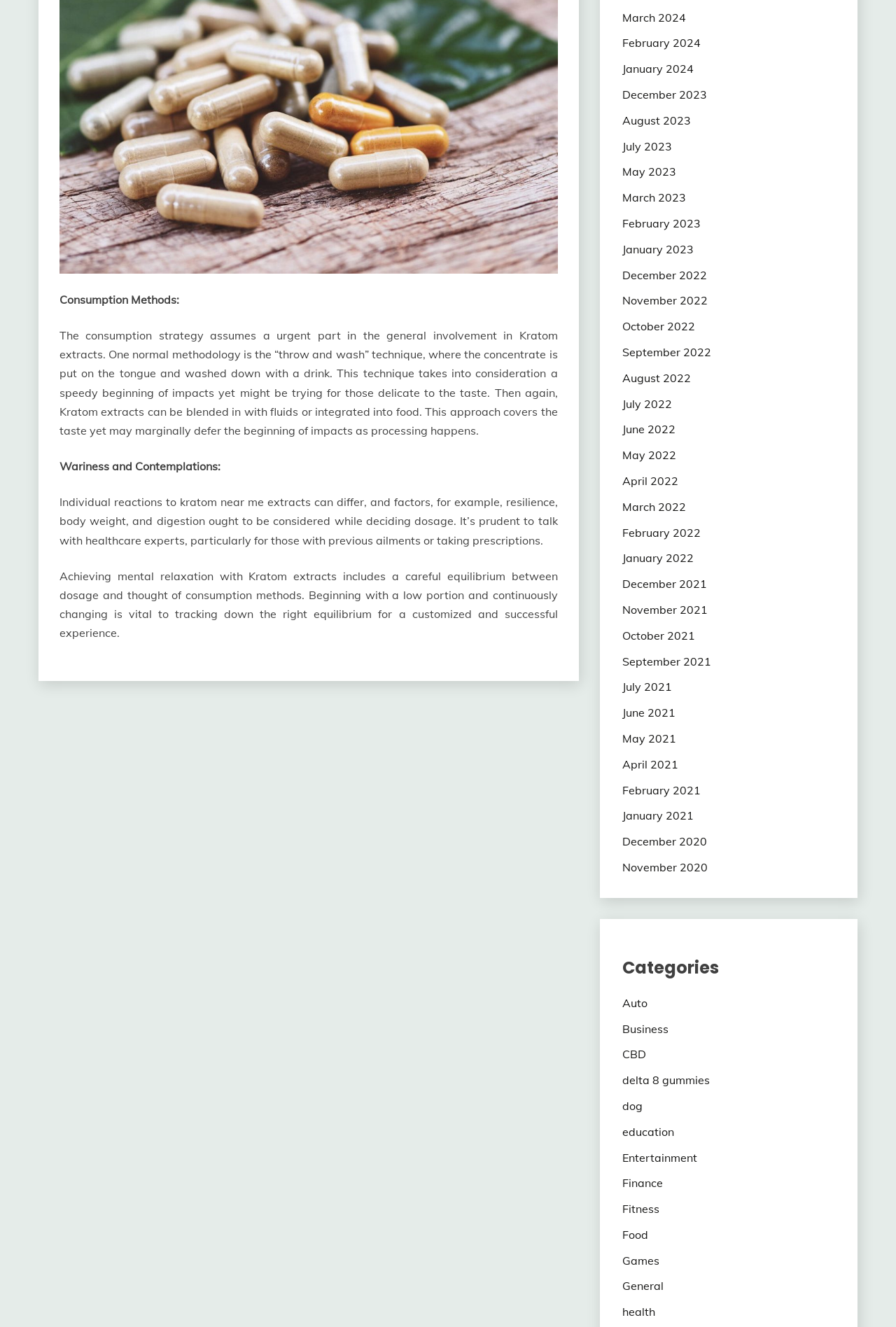Please determine the bounding box coordinates, formatted as (top-left x, top-left y, bottom-right x, bottom-right y), with all values as floating point numbers between 0 and 1. Identify the bounding box of the region described as: Entertainment

[0.694, 0.867, 0.778, 0.877]